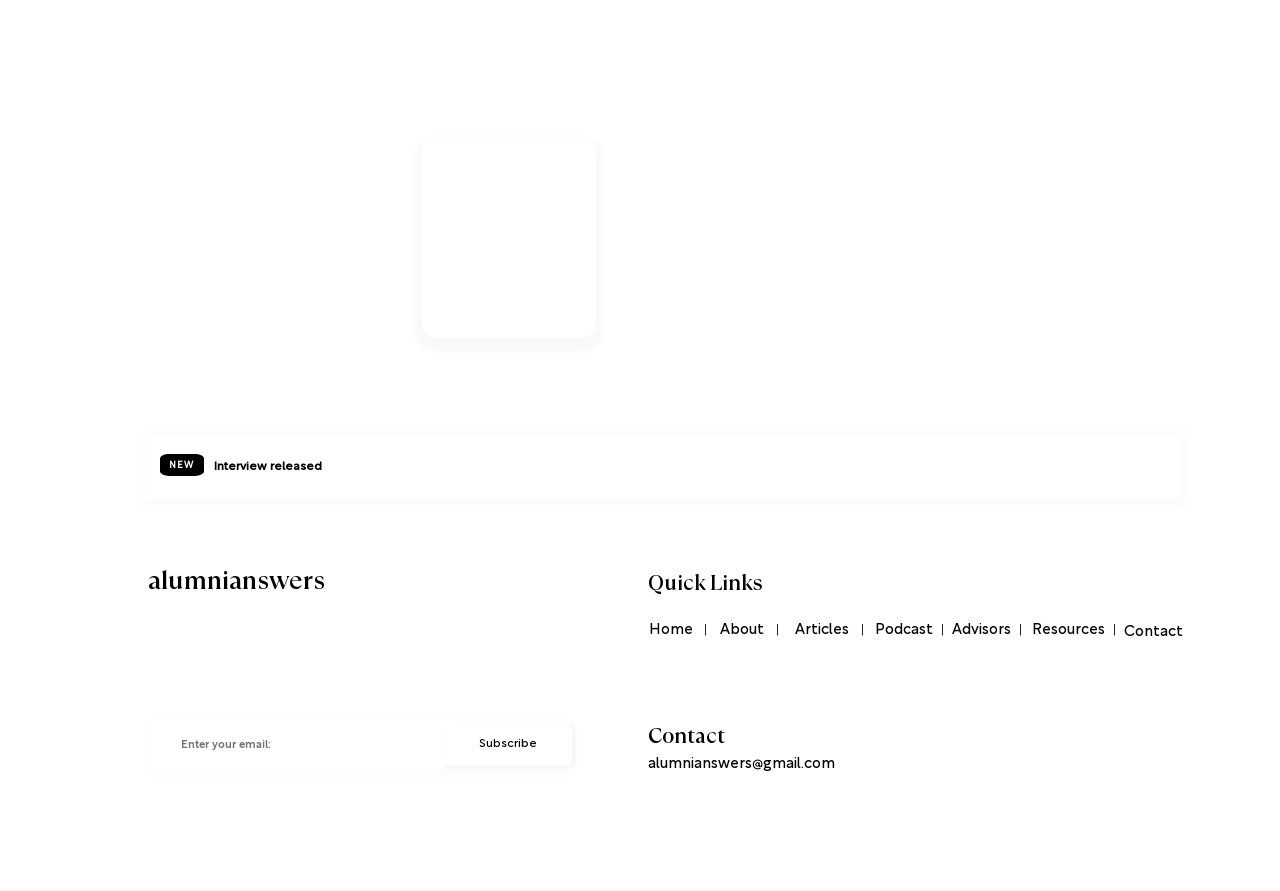Find the bounding box coordinates for the area that must be clicked to perform this action: "Enter your email address".

[0.118, 0.808, 0.448, 0.864]